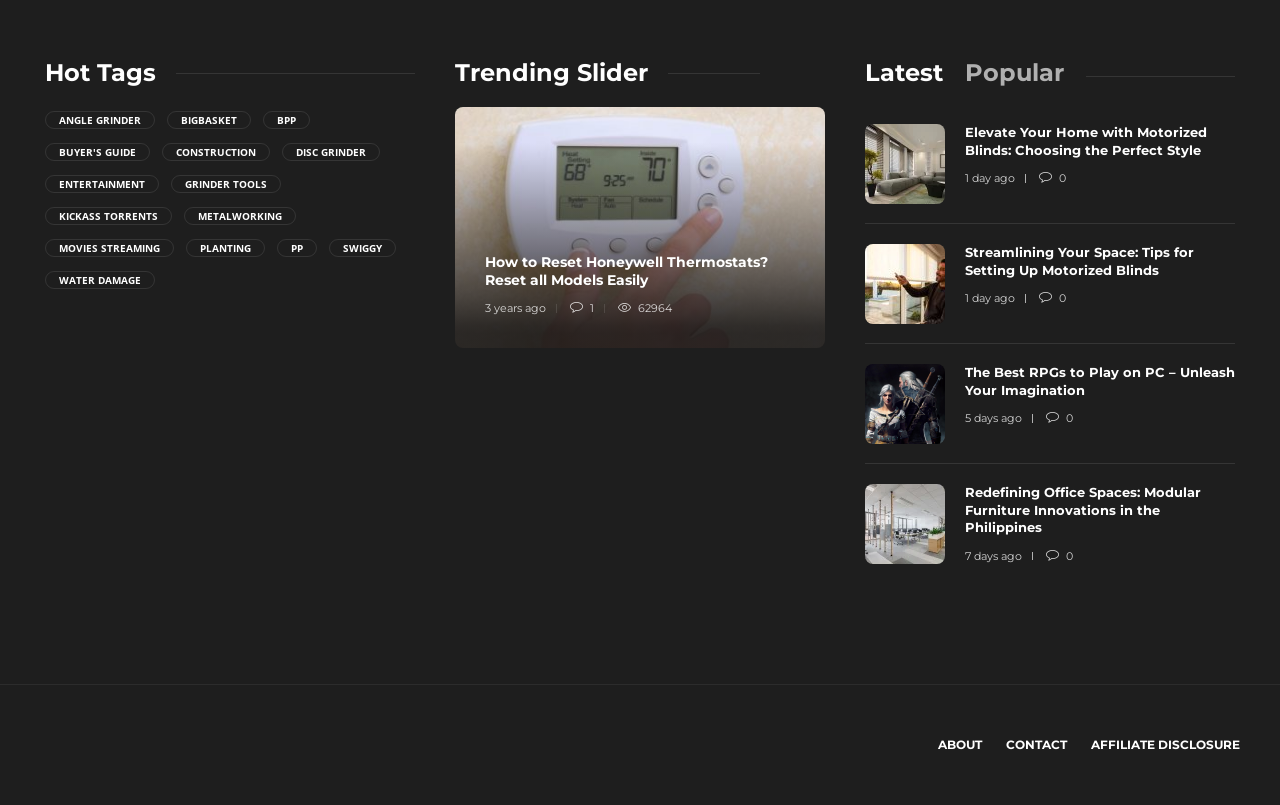Using the element description provided, determine the bounding box coordinates in the format (top-left x, top-left y, bottom-right x, bottom-right y). Ensure that all values are floating point numbers between 0 and 1. Element description: 1 day ago

[0.754, 0.213, 0.793, 0.23]